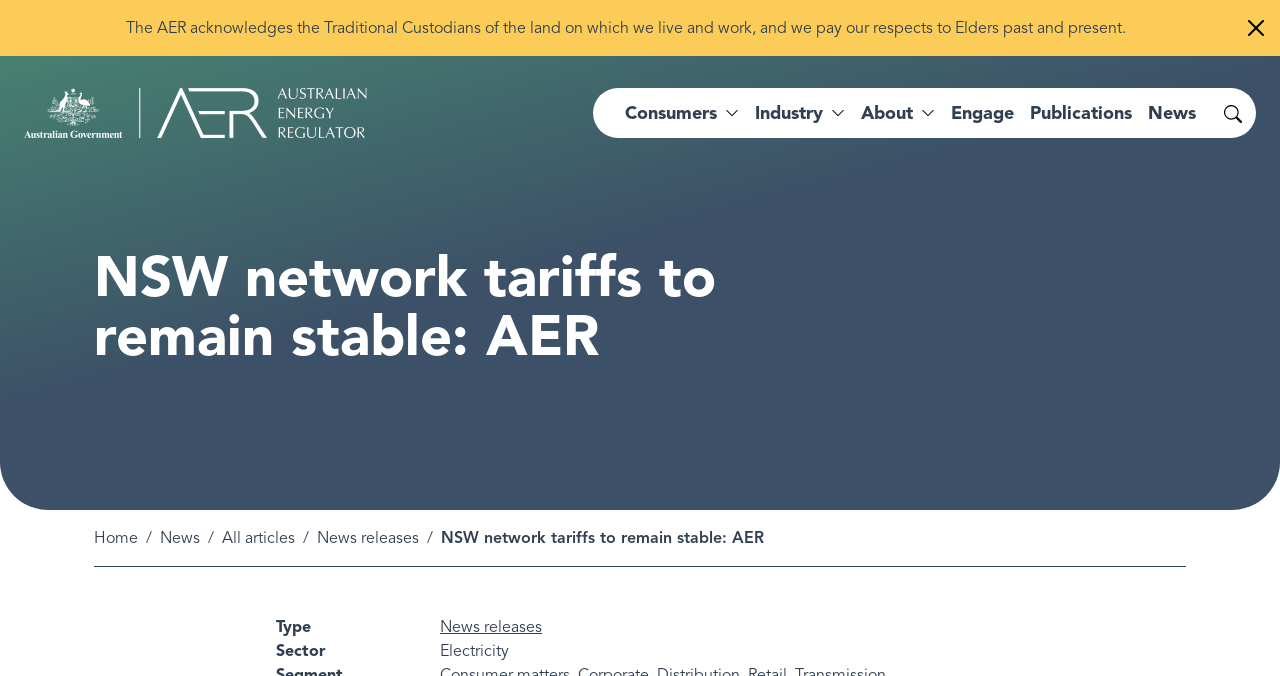Please find the bounding box for the following UI element description. Provide the coordinates in (top-left x, top-left y, bottom-right x, bottom-right y) format, with values between 0 and 1: Home

[0.073, 0.78, 0.108, 0.81]